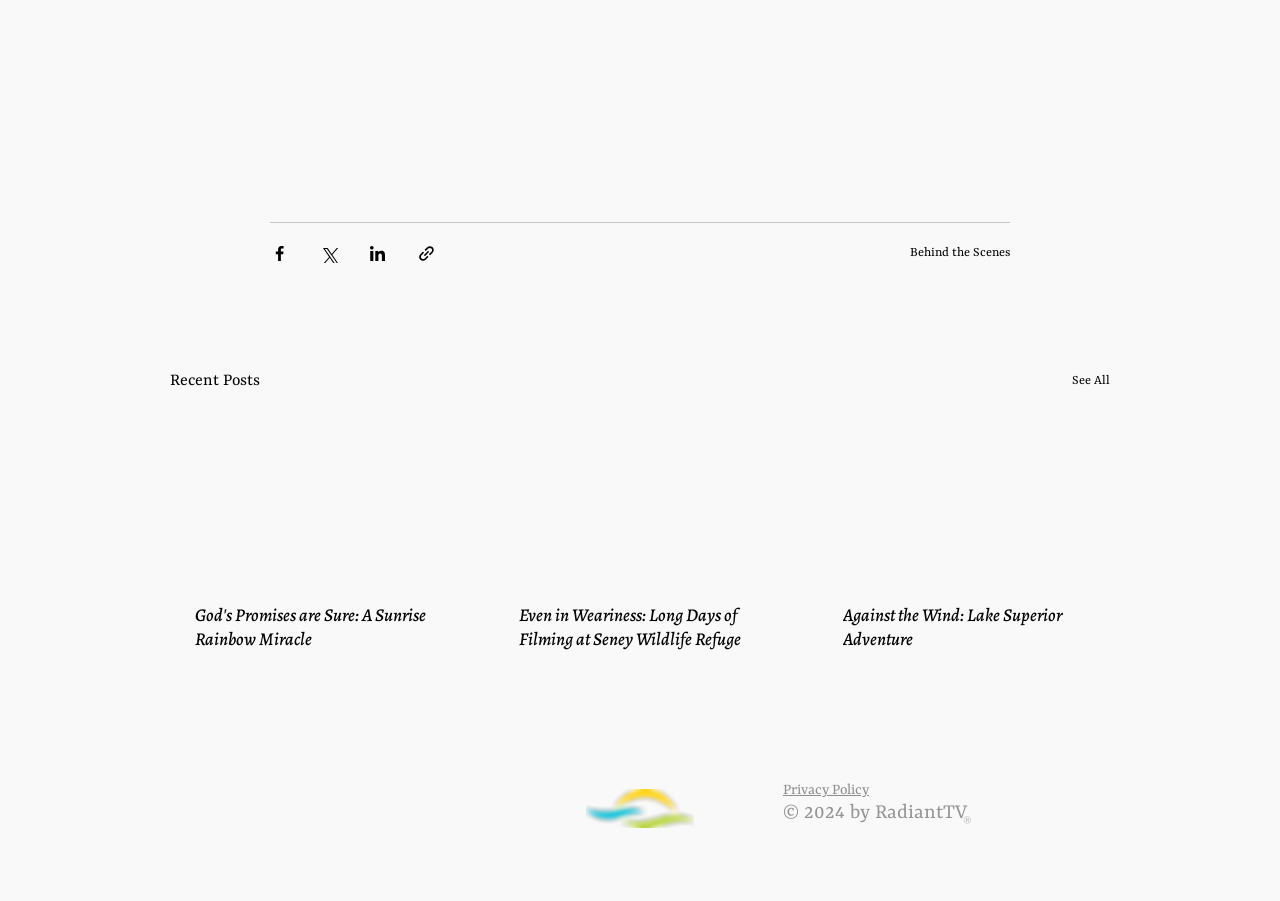Please mark the clickable region by giving the bounding box coordinates needed to complete this instruction: "Visit Instagram".

[0.242, 0.876, 0.273, 0.919]